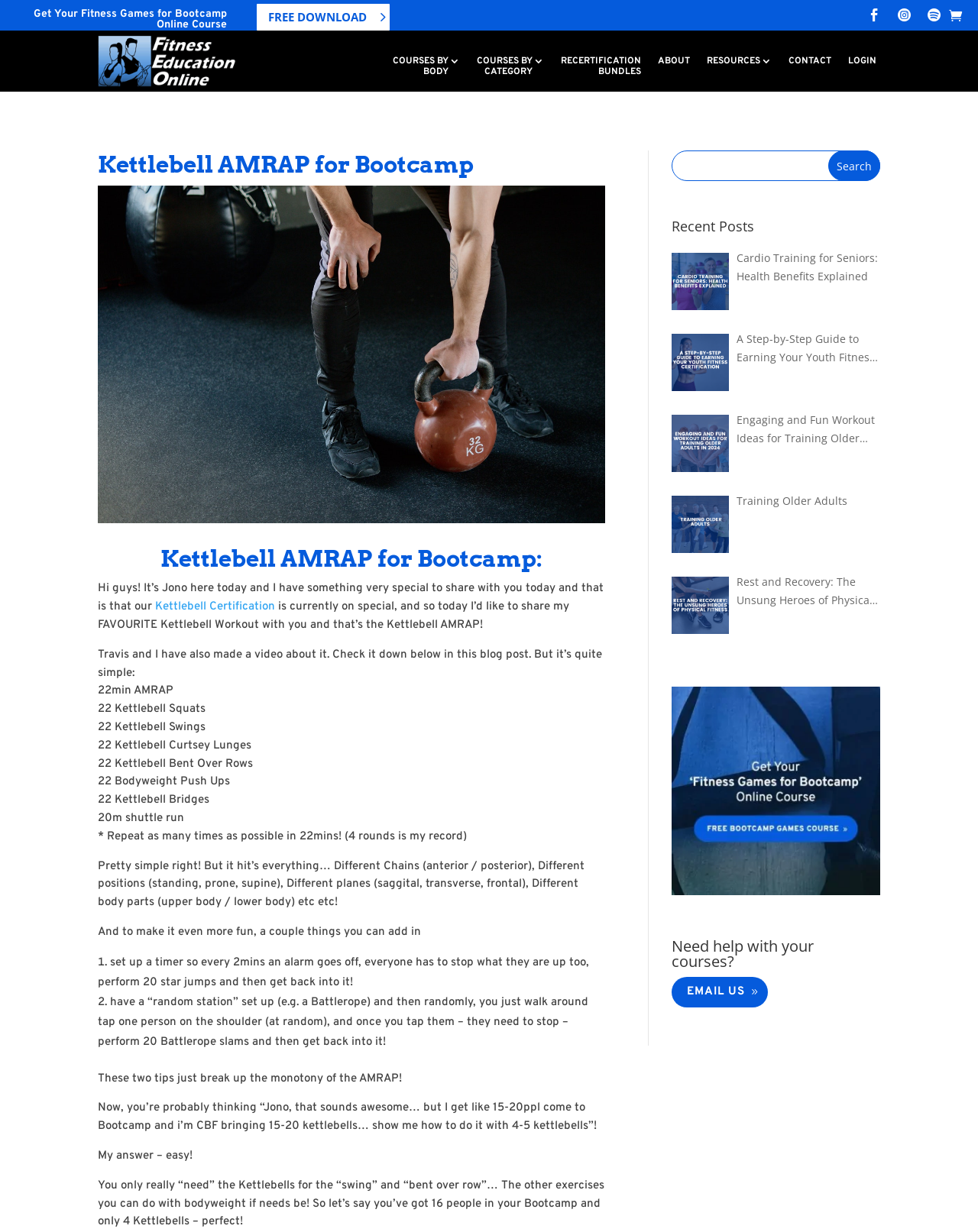What is the name of the workout described on this webpage?
Provide a detailed and well-explained answer to the question.

I determined the answer by reading the heading 'Kettlebell AMRAP for Bootcamp' and the subsequent text that describes the workout.